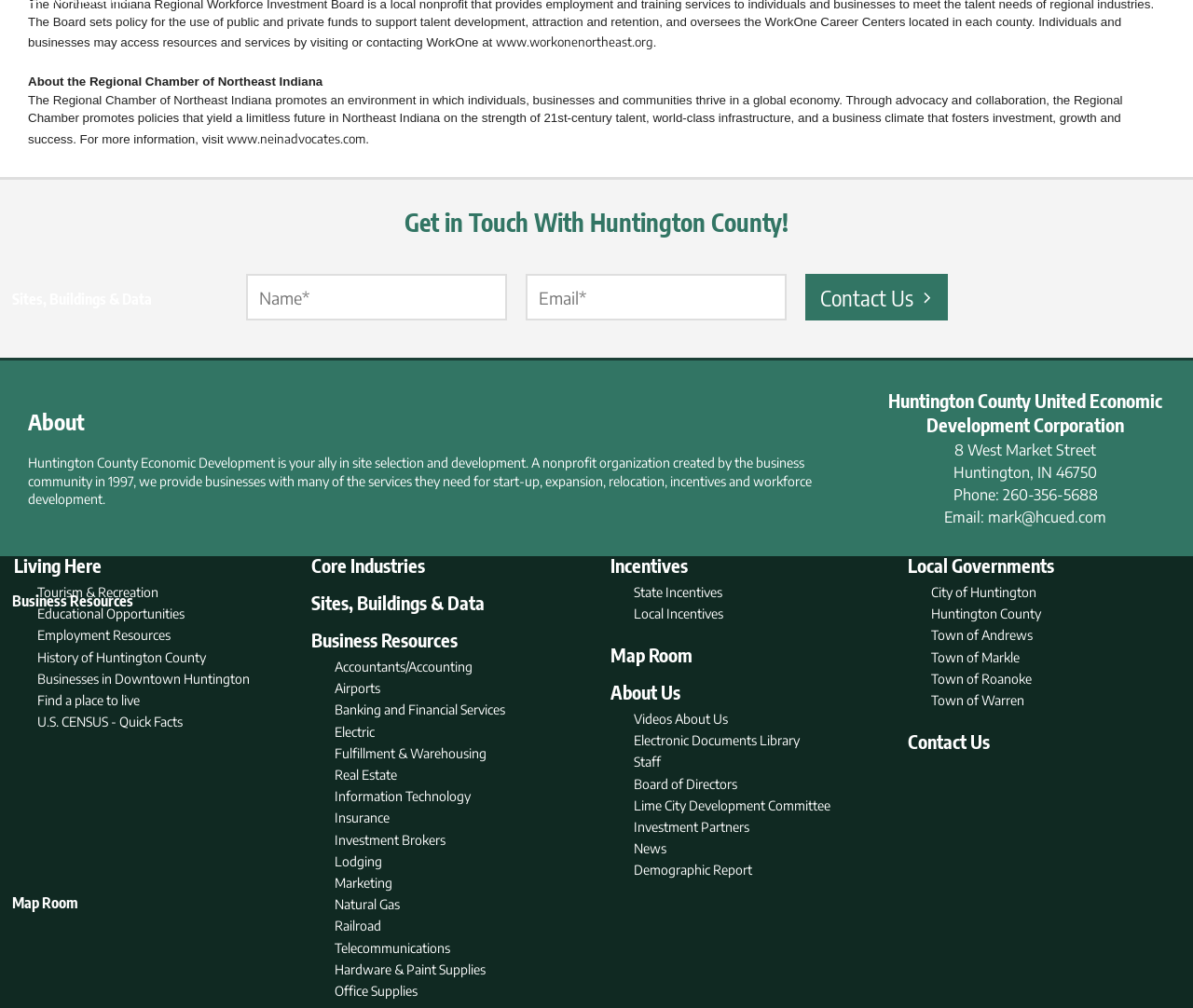Please locate the bounding box coordinates for the element that should be clicked to achieve the following instruction: "Call the phone number". Ensure the coordinates are given as four float numbers between 0 and 1, i.e., [left, top, right, bottom].

[0.84, 0.482, 0.92, 0.5]